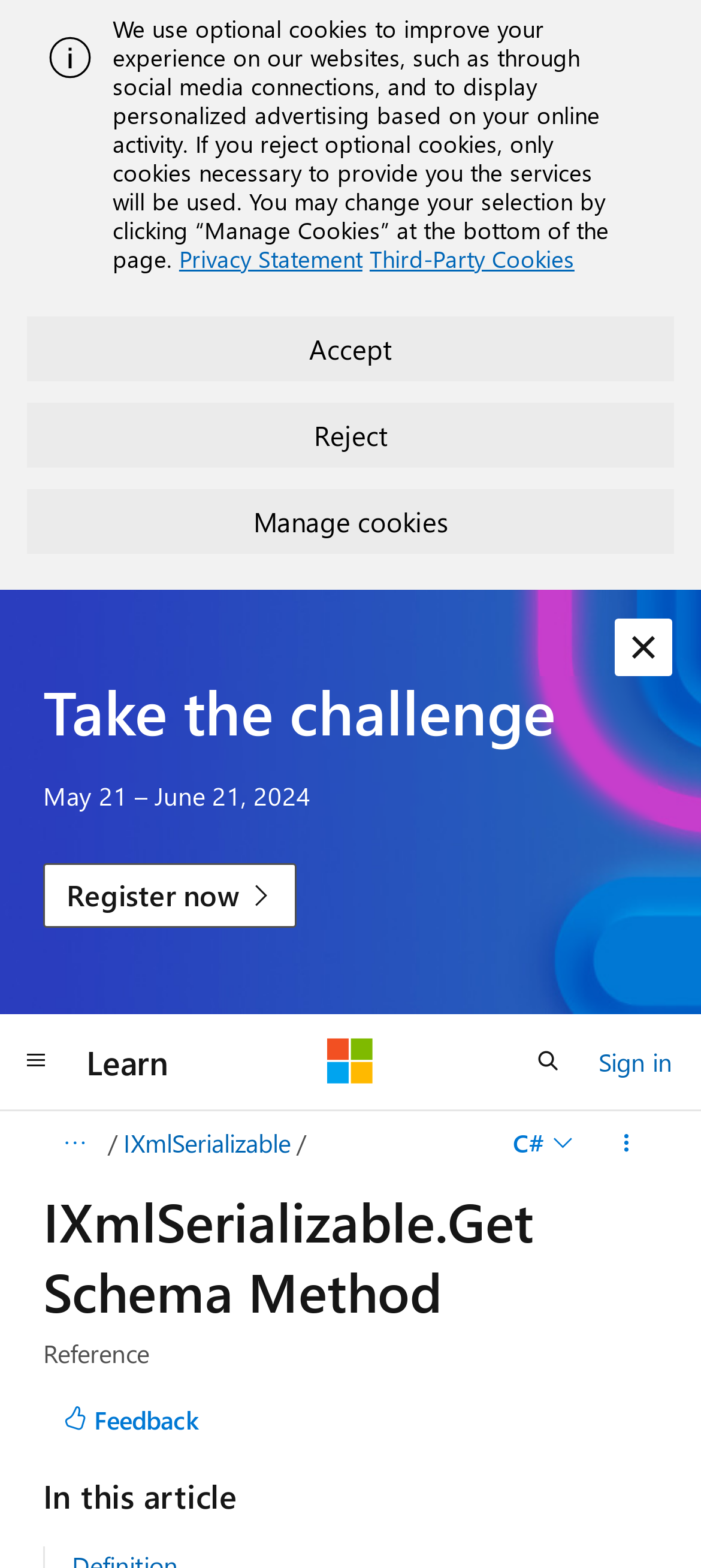What is the purpose of the disclosure triangle?
Use the image to answer the question with a single word or phrase.

All breadcrumbs